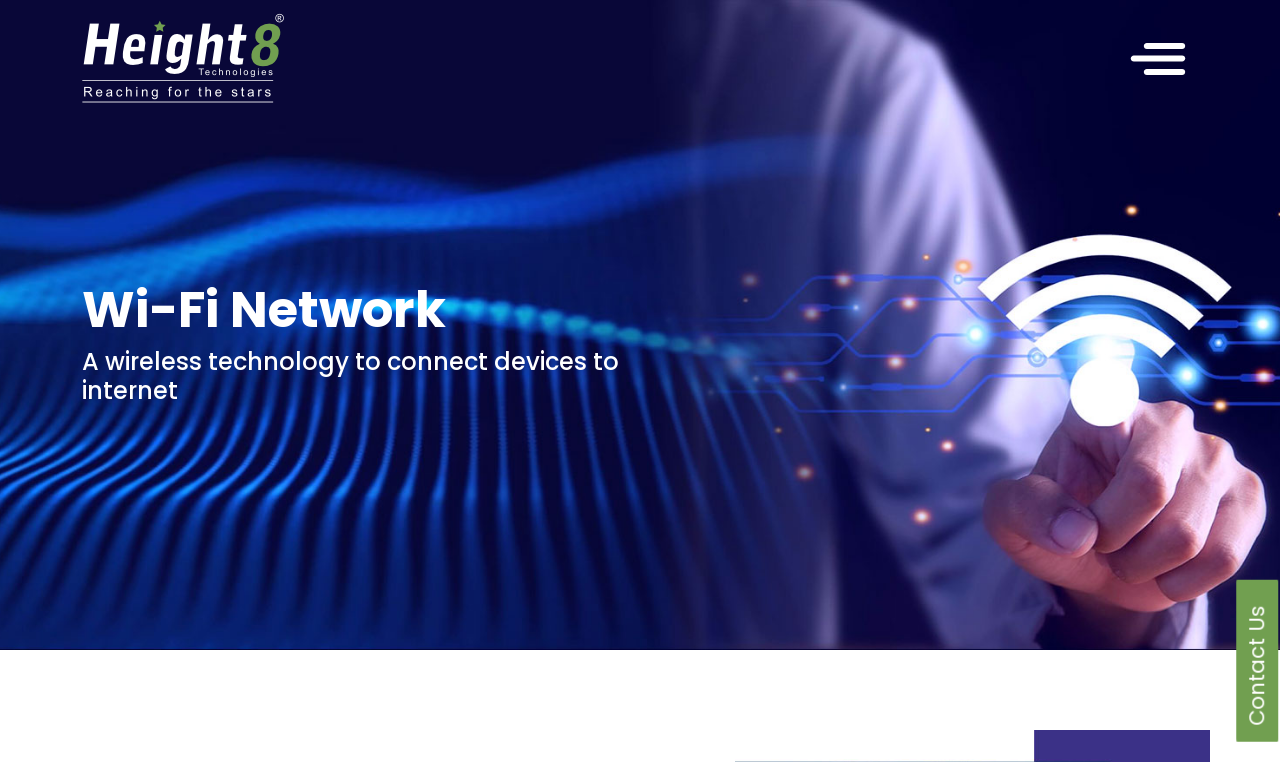Locate the bounding box of the UI element described by: "parent_node: Home aria-label="Toggle navigation"" in the given webpage screenshot.

[0.873, 0.049, 0.936, 0.103]